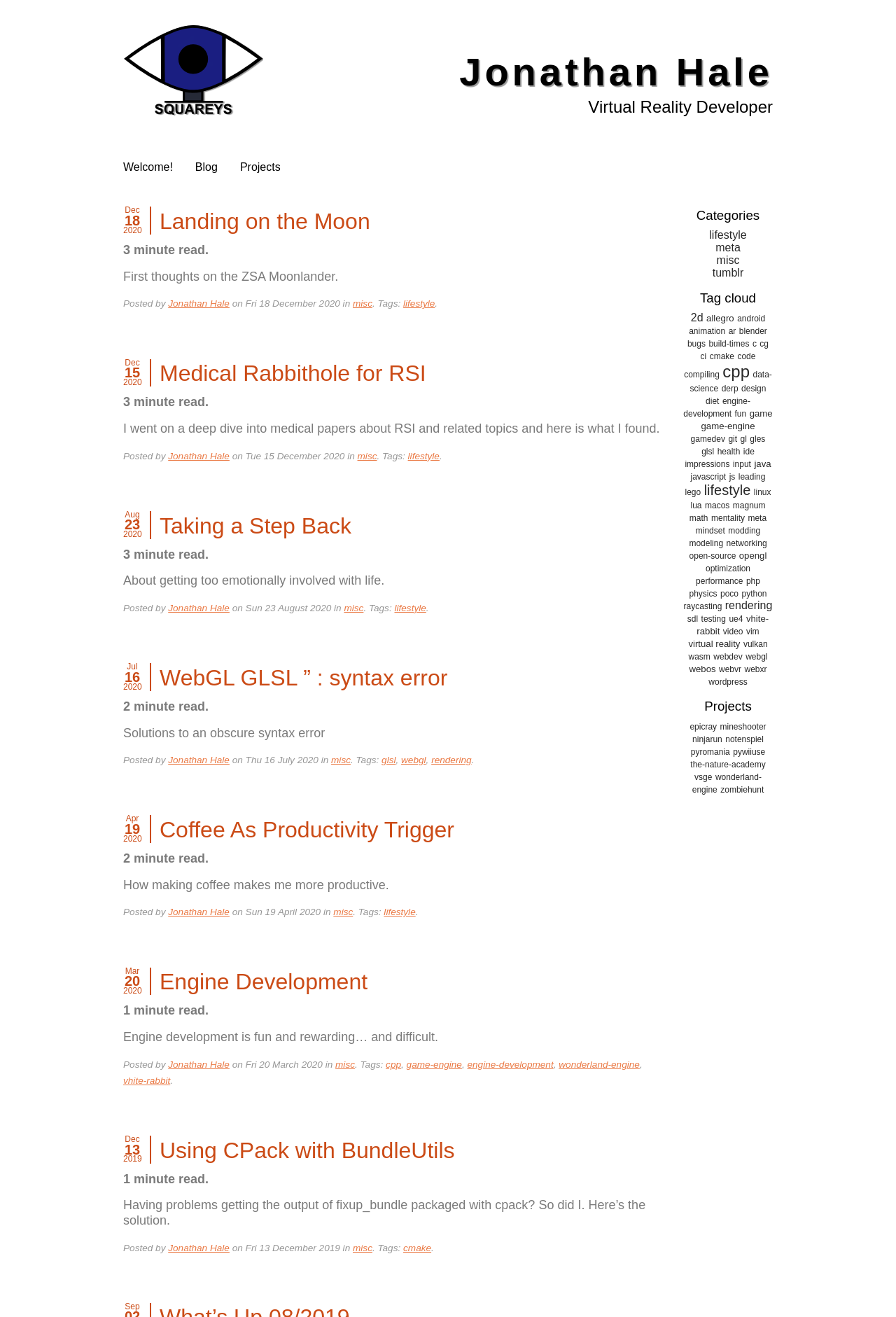What is the reading time of the second article?
Respond with a short answer, either a single word or a phrase, based on the image.

3 minute read